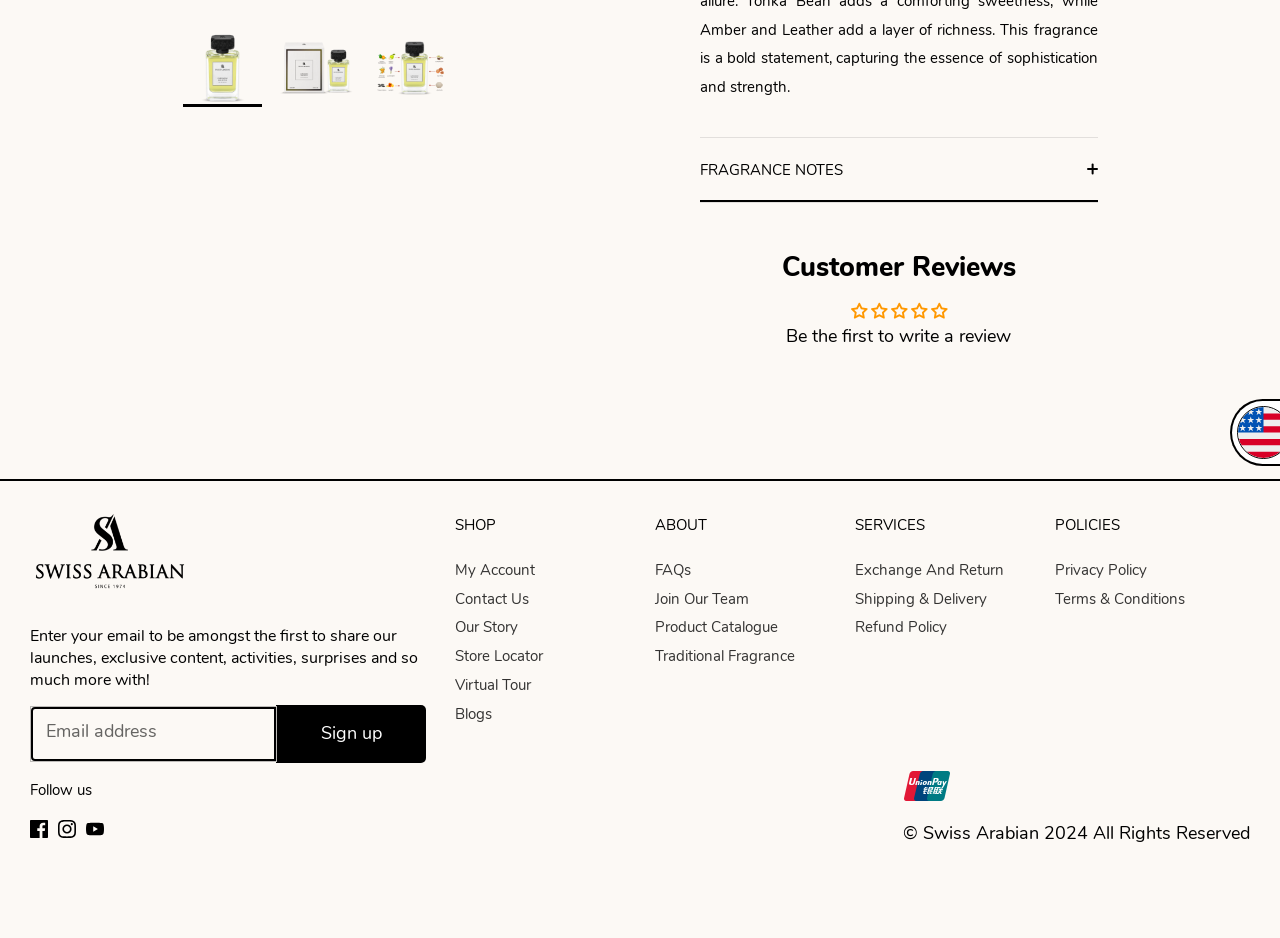Using the element description: "Blogs", determine the bounding box coordinates. The coordinates should be in the format [left, top, right, bottom], with values between 0 and 1.

[0.355, 0.808, 0.384, 0.83]